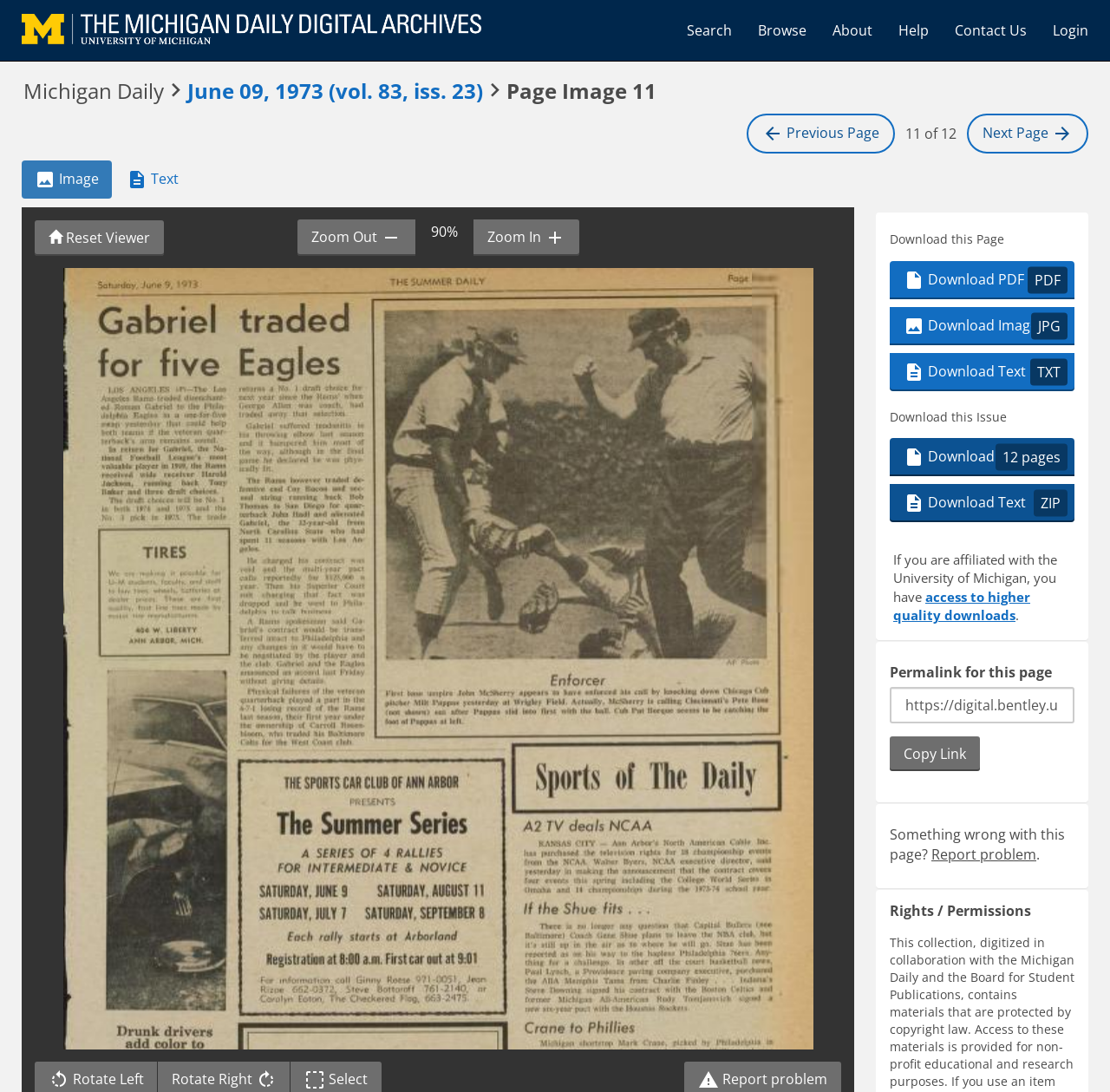Please specify the bounding box coordinates of the element that should be clicked to execute the given instruction: 'Download this page as PDF'. Ensure the coordinates are four float numbers between 0 and 1, expressed as [left, top, right, bottom].

[0.802, 0.239, 0.968, 0.274]